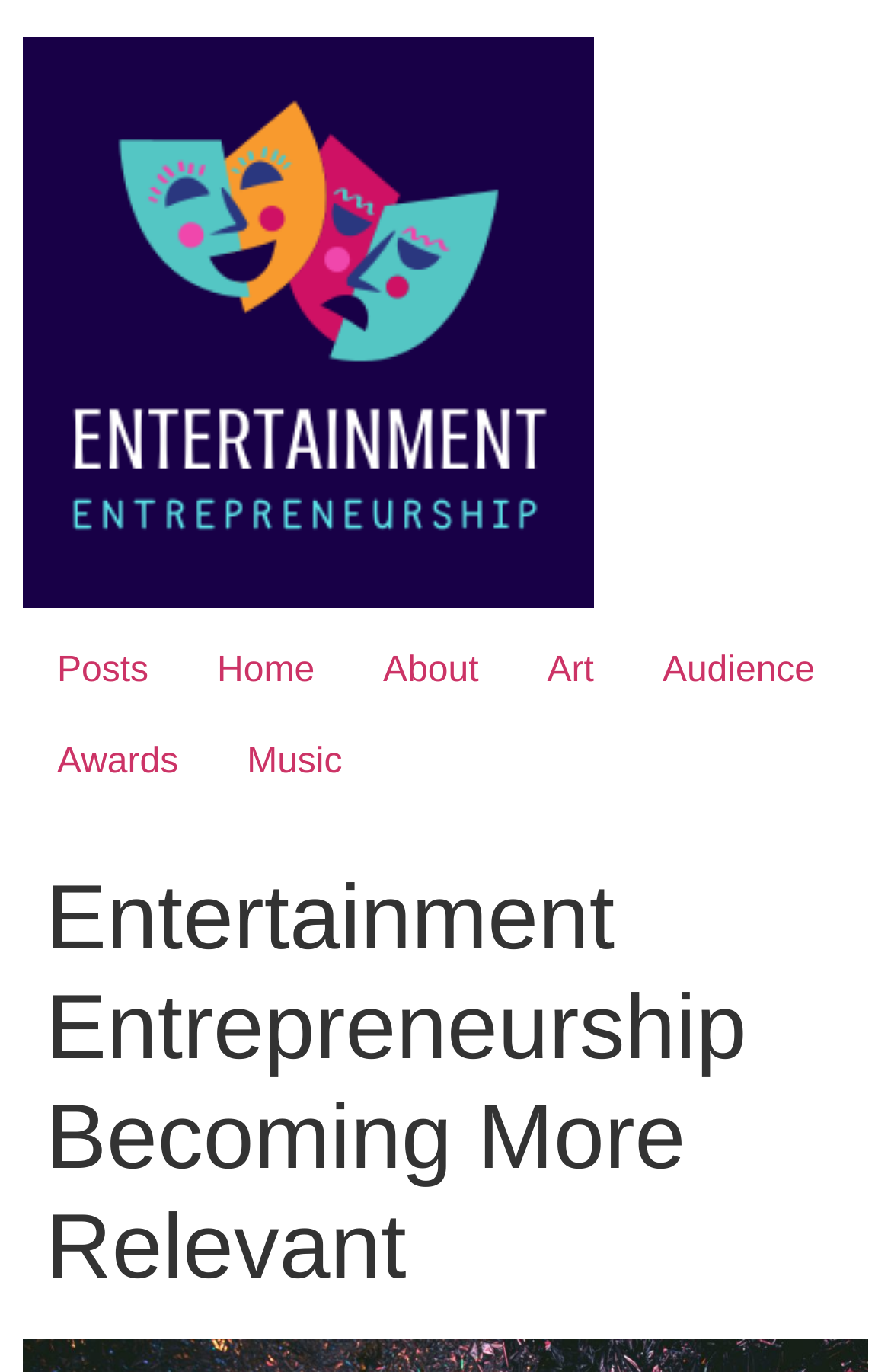Respond to the question below with a single word or phrase: How many headings are there on the webpage?

1